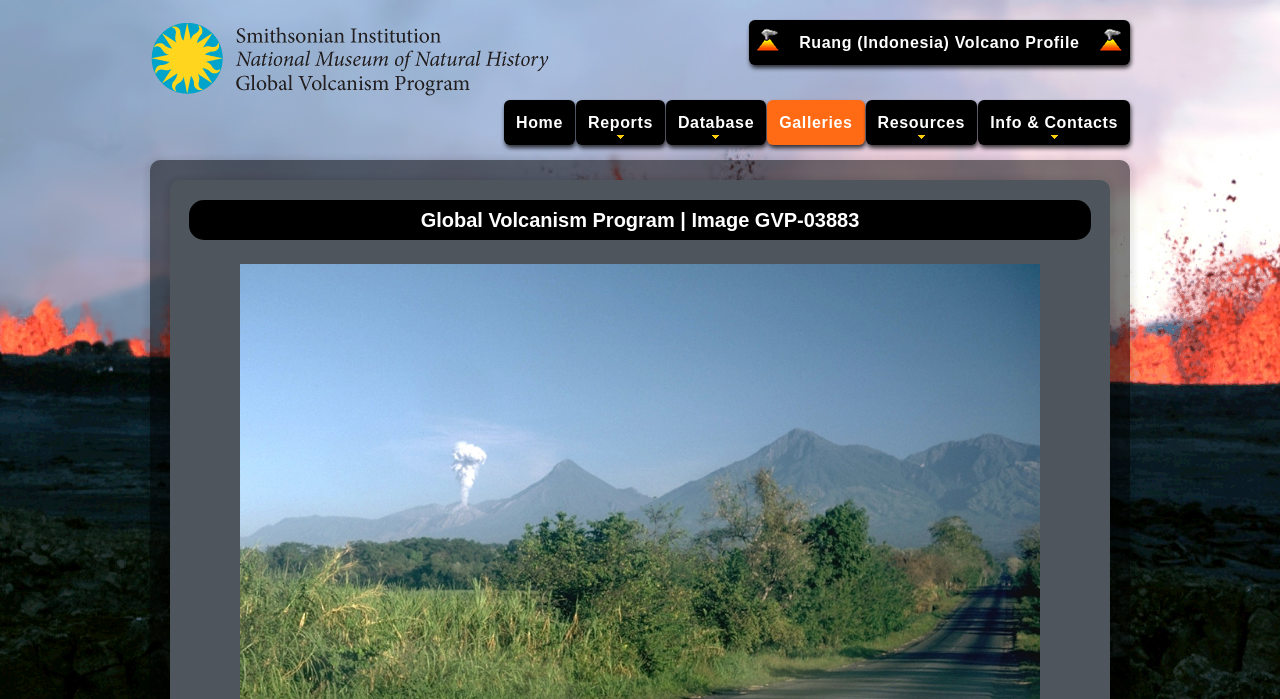Pinpoint the bounding box coordinates of the element you need to click to execute the following instruction: "go to homepage". The bounding box should be represented by four float numbers between 0 and 1, in the format [left, top, right, bottom].

[0.117, 0.031, 0.43, 0.053]